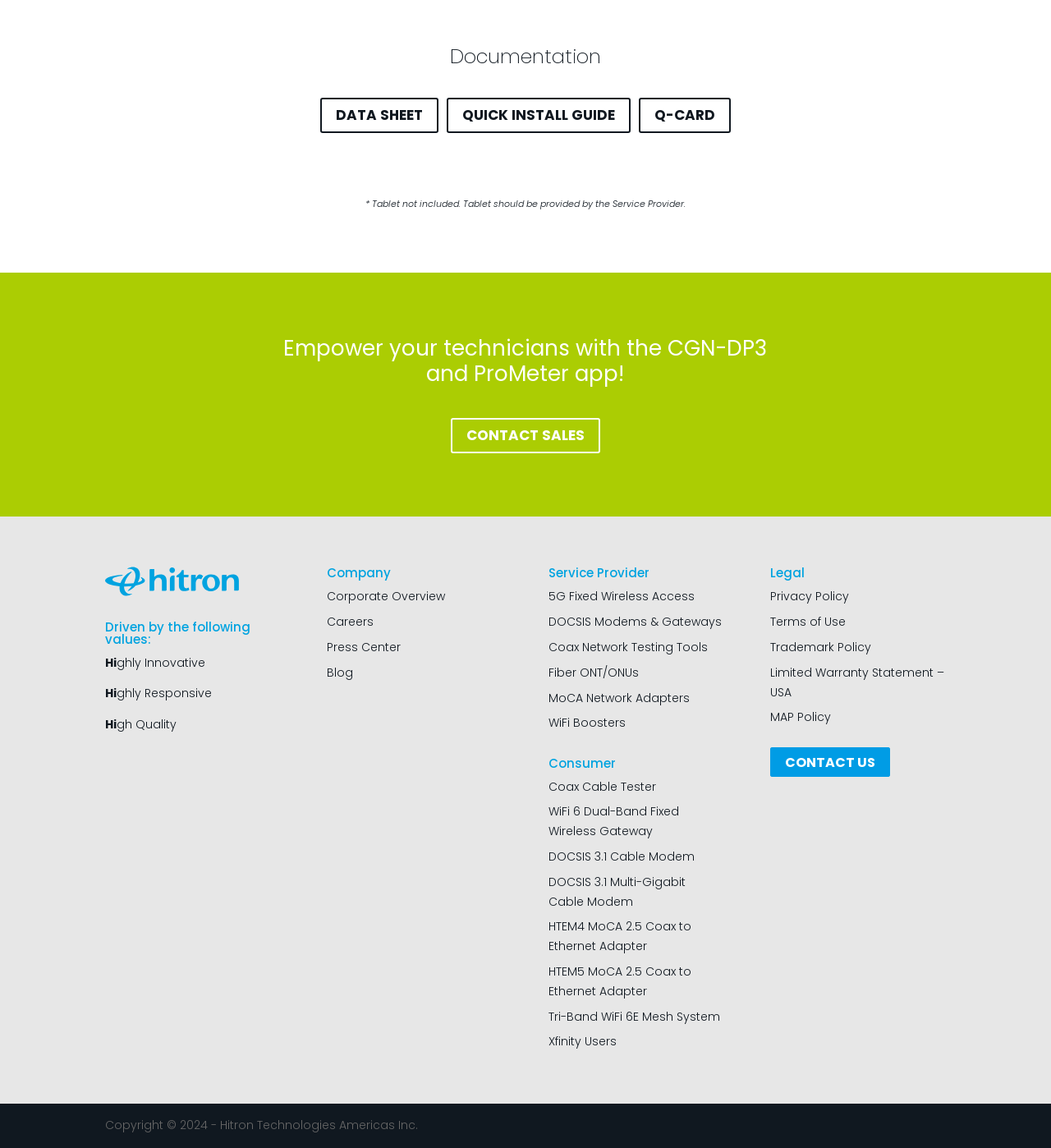Identify the bounding box coordinates of the clickable region to carry out the given instruction: "Contact sales".

[0.429, 0.364, 0.571, 0.395]